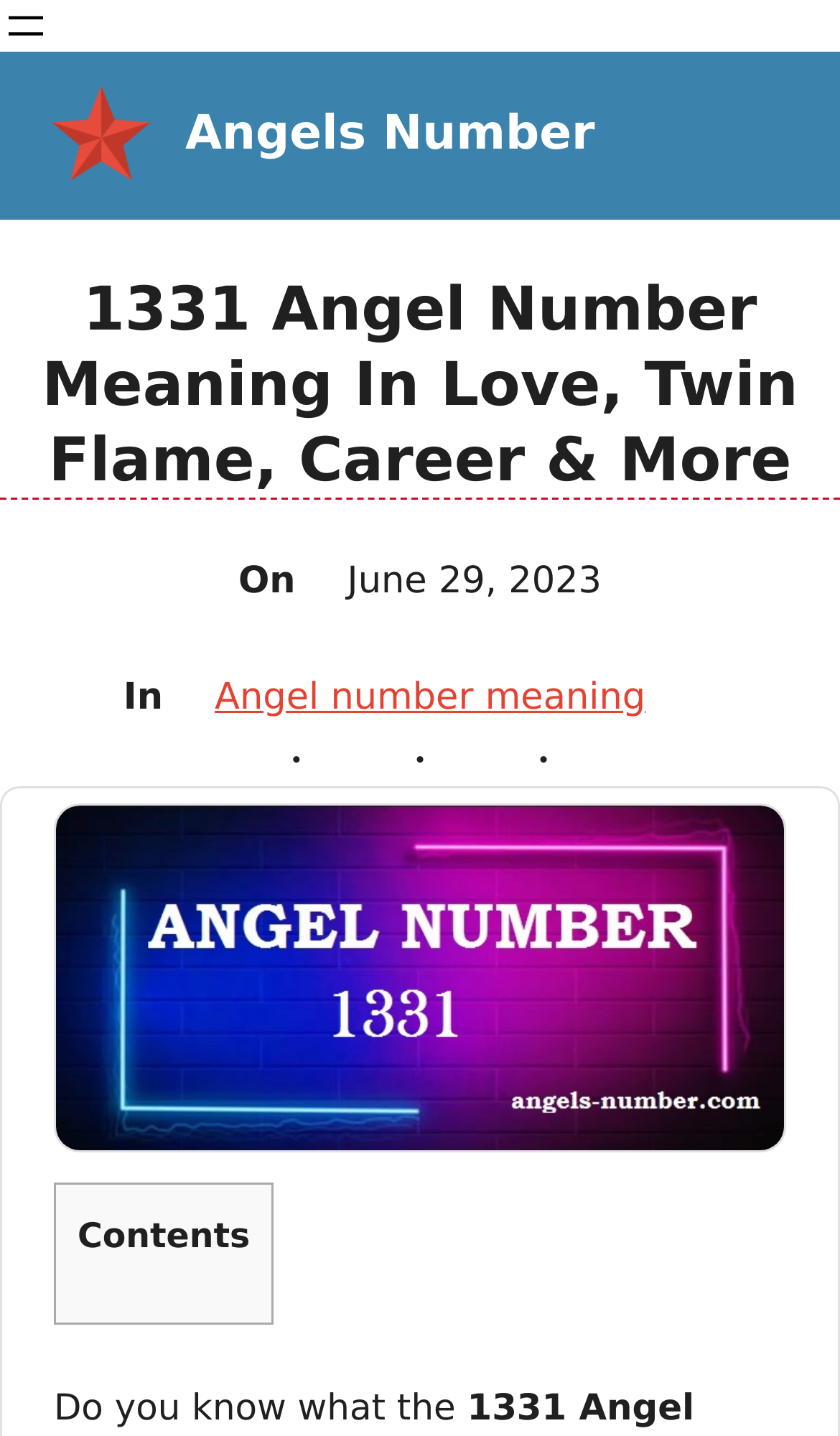Find the bounding box coordinates corresponding to the UI element with the description: "Angels Number". The coordinates should be formatted as [left, top, right, bottom], with values as floats between 0 and 1.

[0.221, 0.075, 0.708, 0.113]